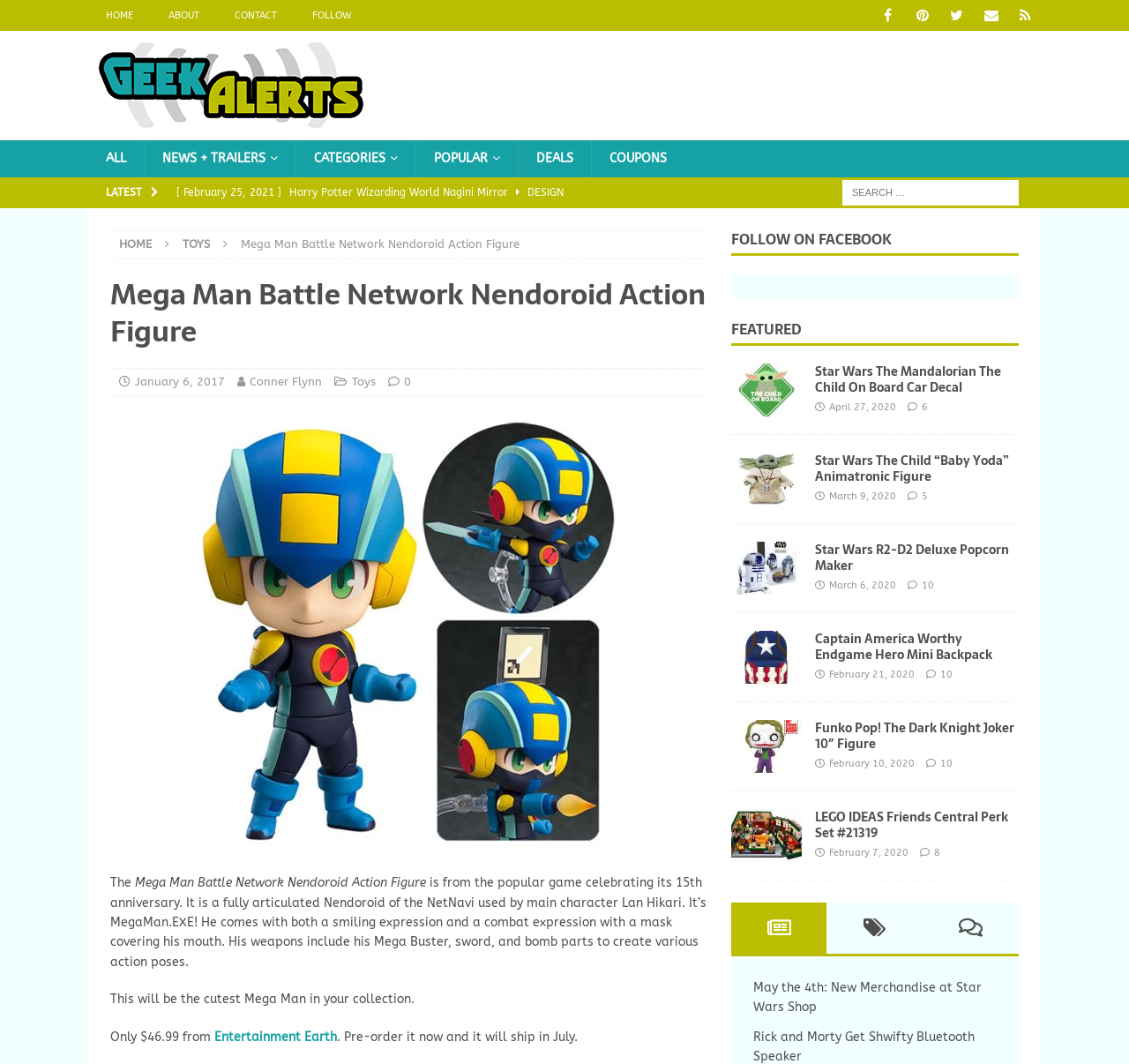Could you locate the bounding box coordinates for the section that should be clicked to accomplish this task: "Search for something".

[0.746, 0.169, 0.902, 0.194]